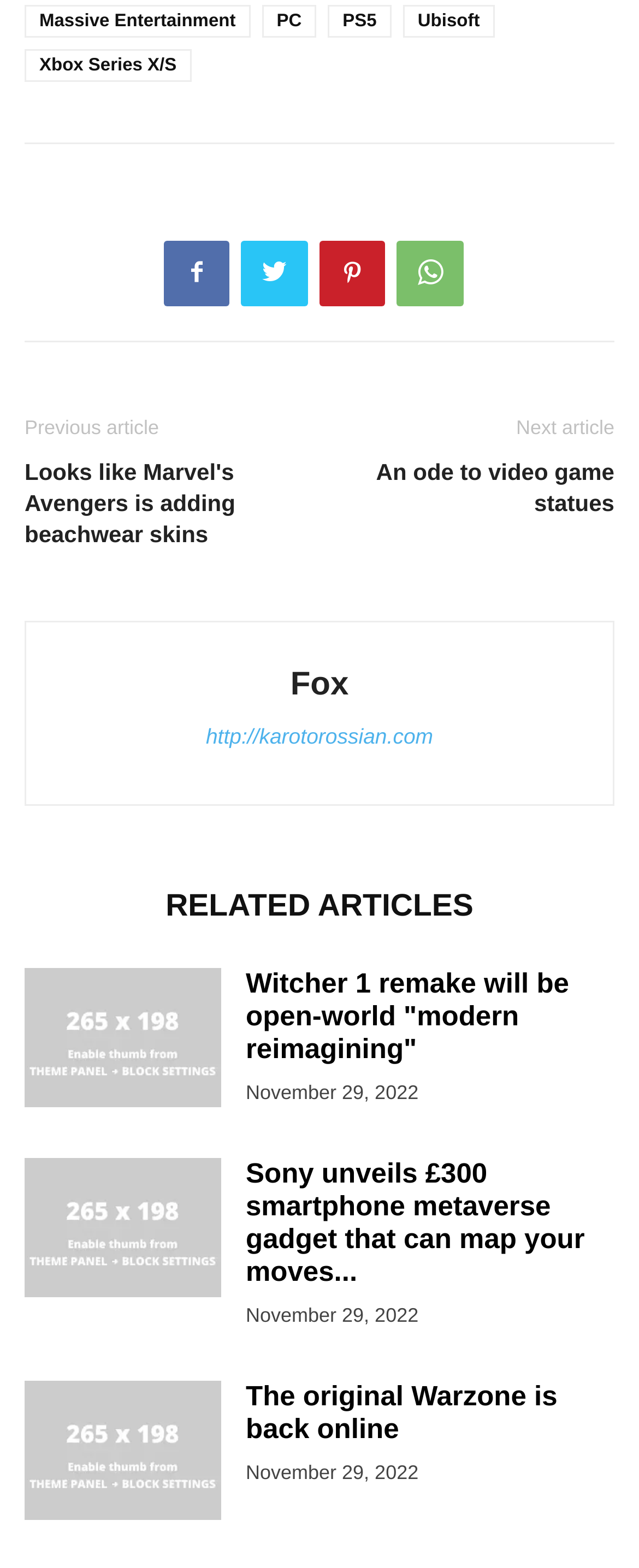With reference to the screenshot, provide a detailed response to the question below:
What is the title of the first related article?

I looked for the first link element under the 'RELATED ARTICLES' heading and found that it has the text 'Witcher 1 remake will be open-world "modern reimagining"', which is the title of the first related article.